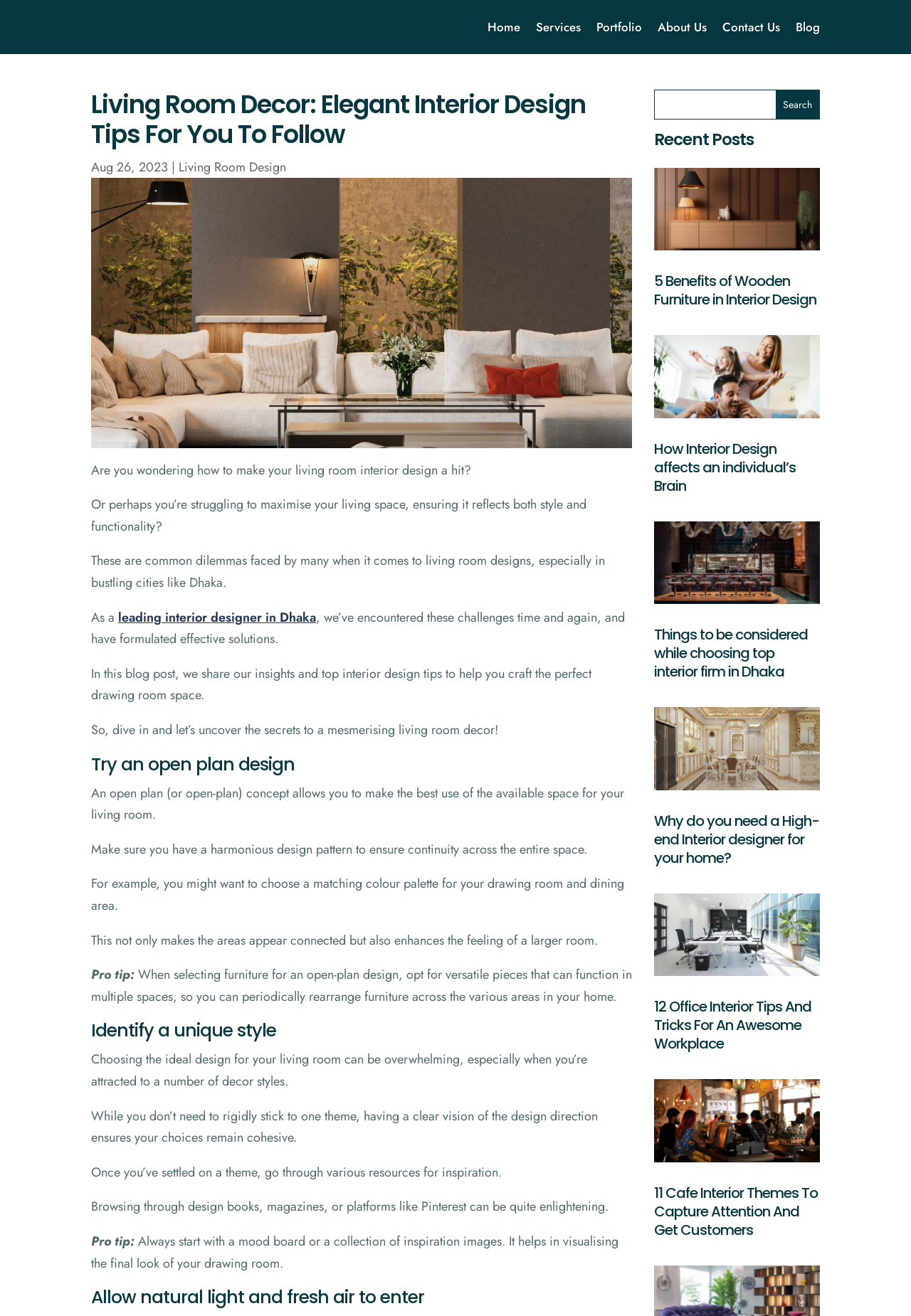Please locate the bounding box coordinates of the element that should be clicked to achieve the given instruction: "Click the 'Contact Us' link".

[0.793, 0.0, 0.856, 0.041]